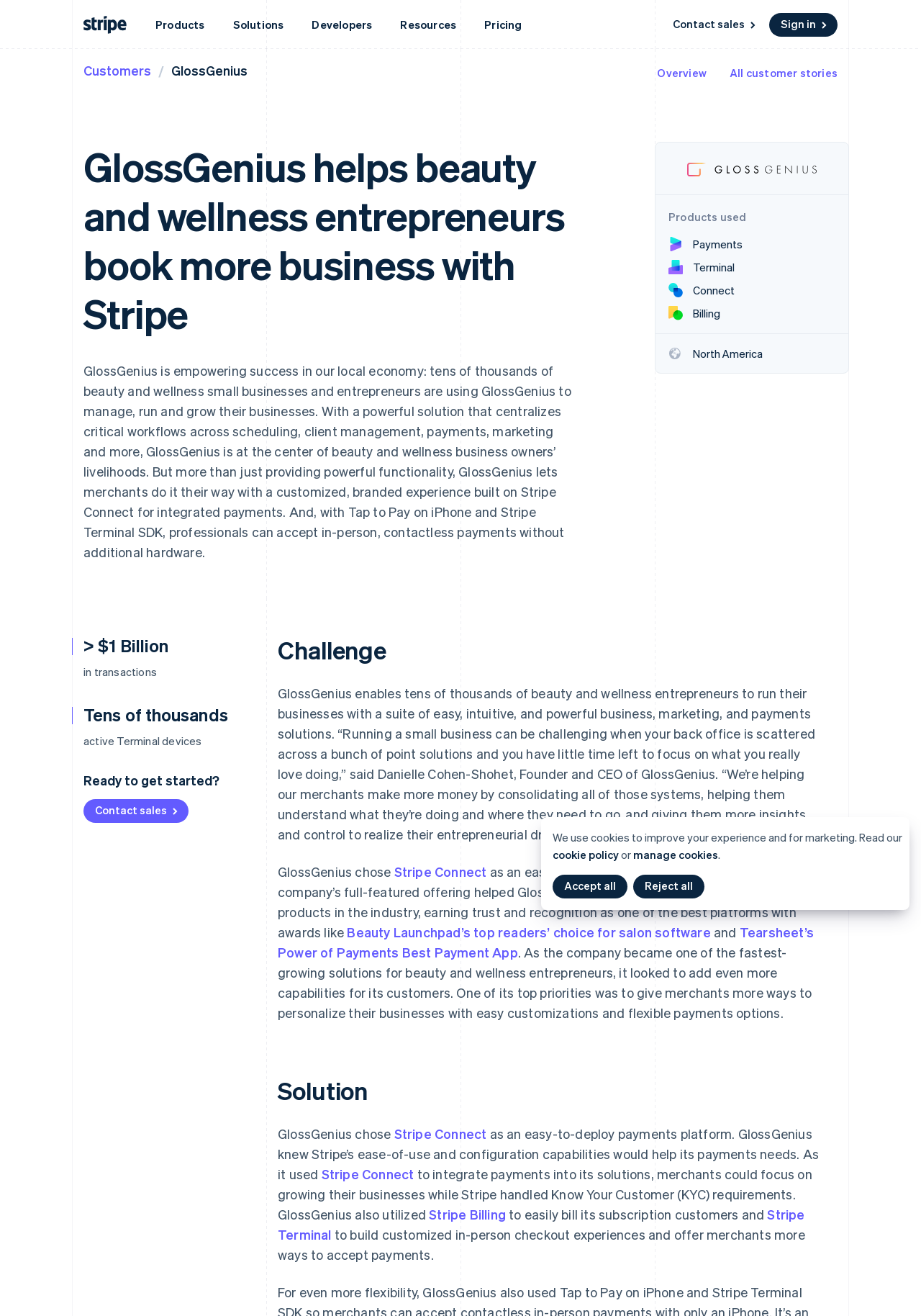Using the information in the image, could you please answer the following question in detail:
What payment method is supported by GlossGenius?

According to the webpage, GlossGenius uses Stripe Connect for integrated payments, and also supports Tap to Pay on iPhone and Stripe Terminal SDK for in-person, contactless payments.